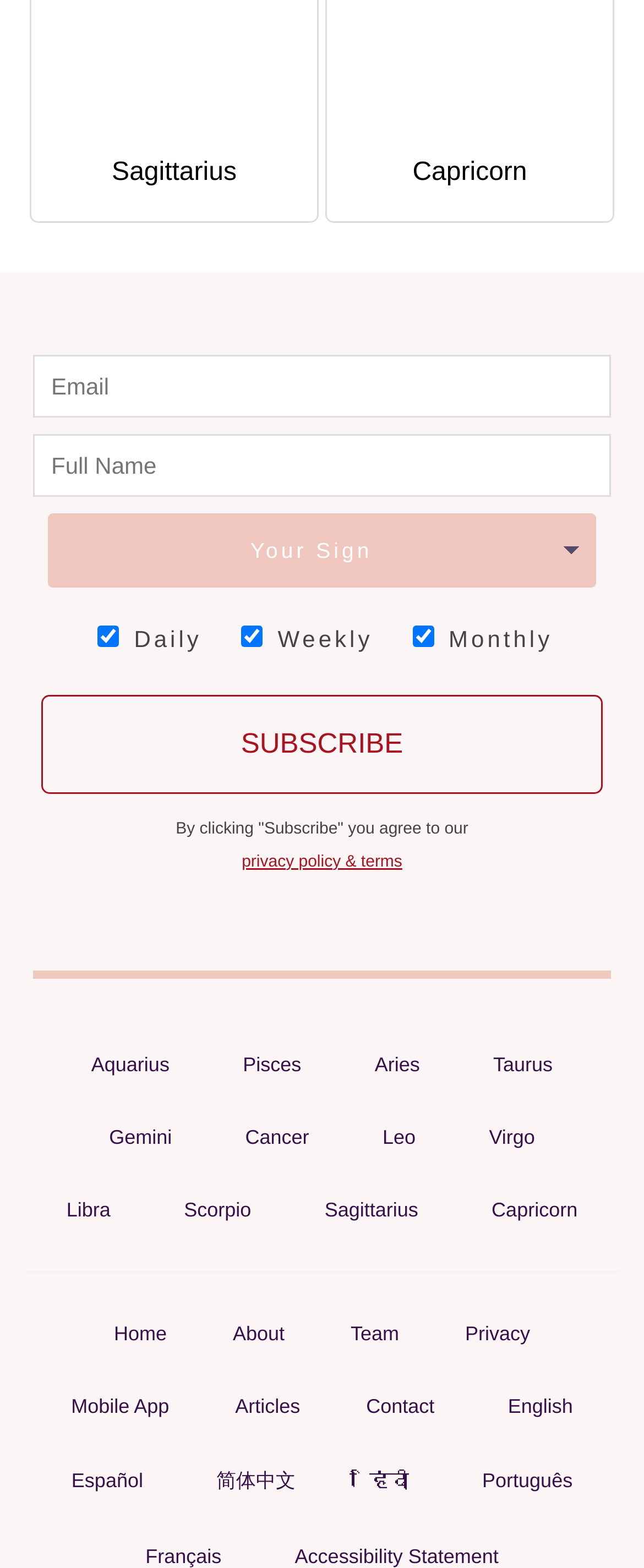Find the bounding box coordinates of the element to click in order to complete this instruction: "Read privacy policy and terms". The bounding box coordinates must be four float numbers between 0 and 1, denoted as [left, top, right, bottom].

[0.286, 0.529, 0.714, 0.561]